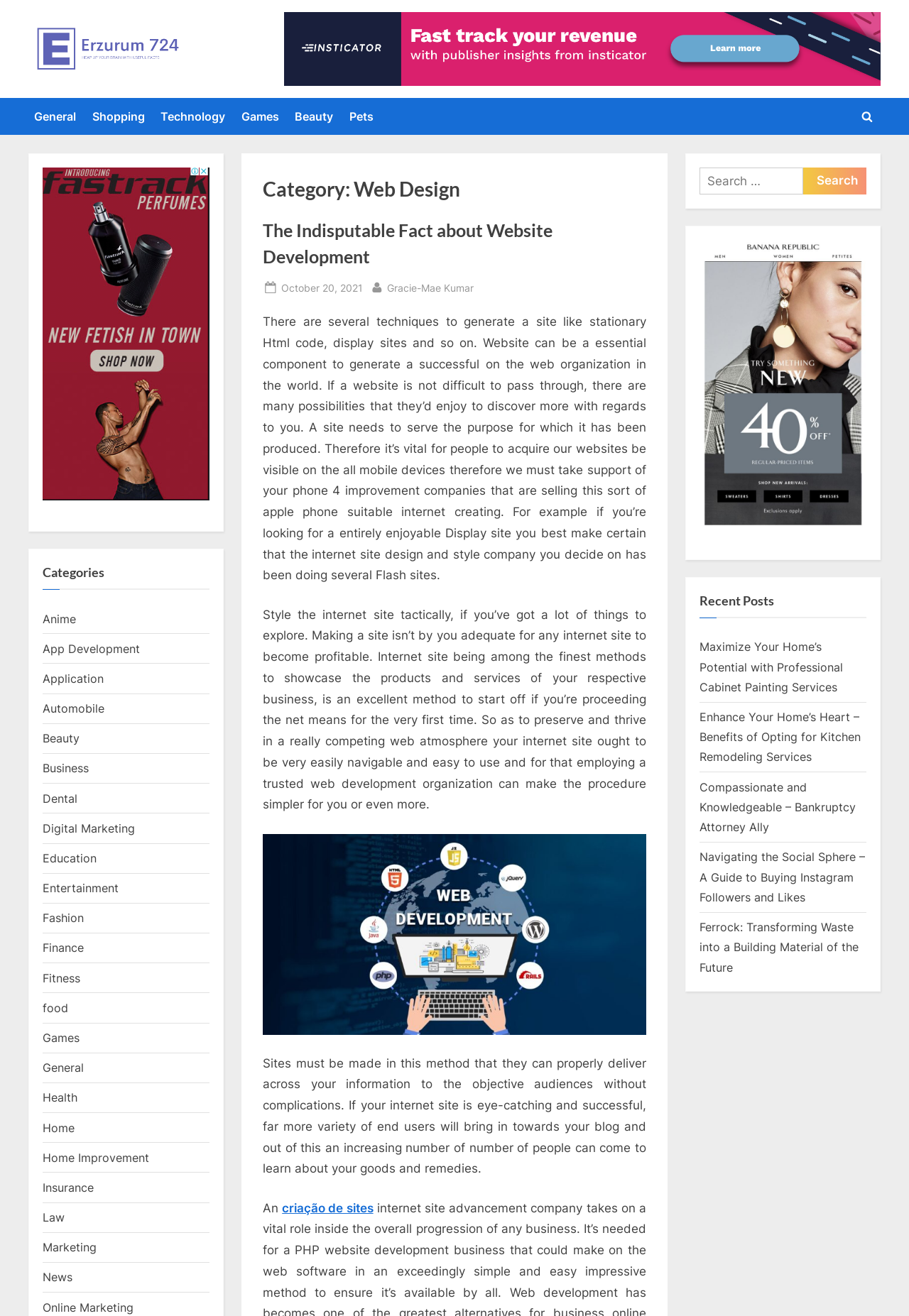Give a concise answer using one word or a phrase to the following question:
What is the purpose of a website?

To showcase products and services